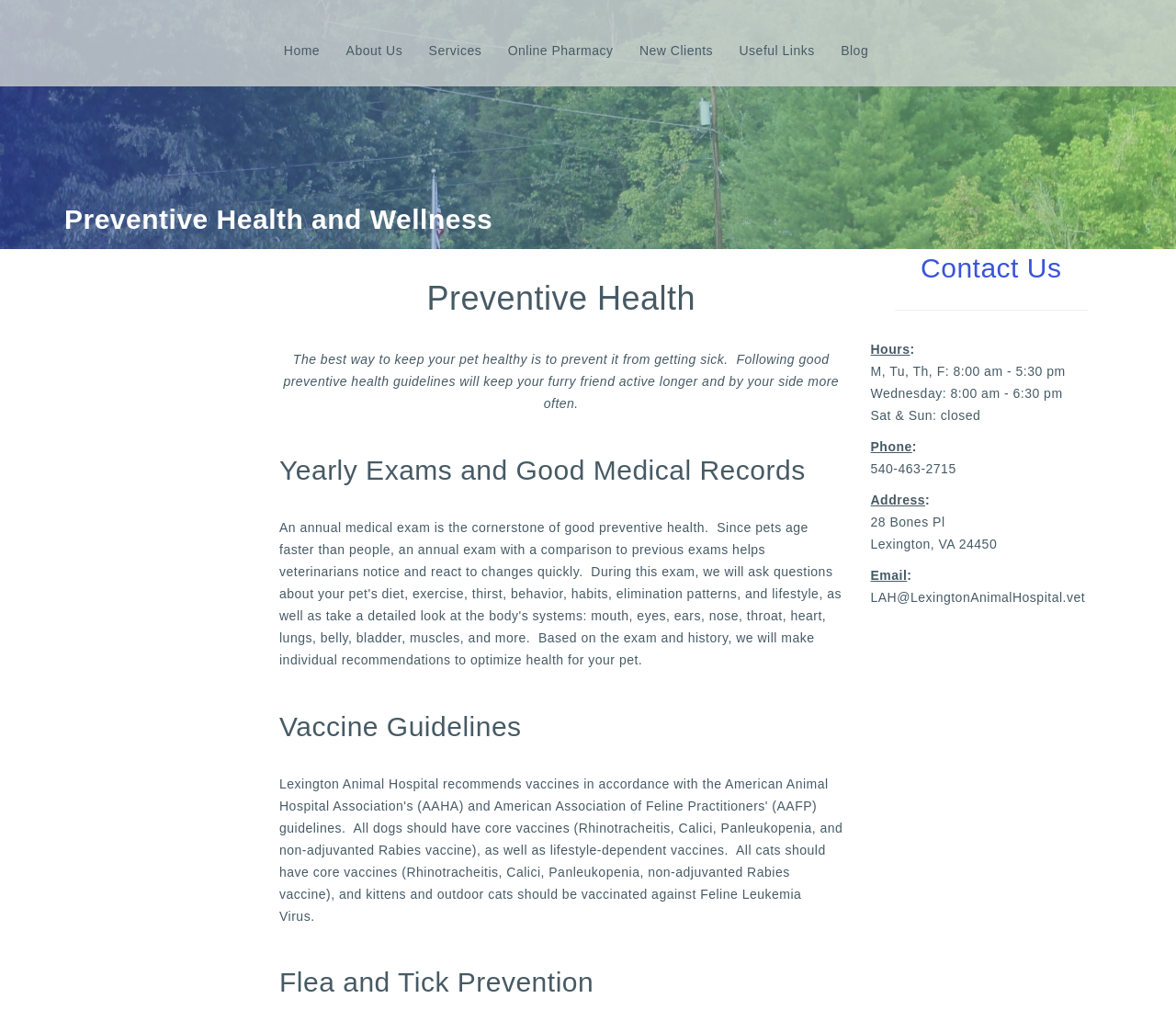Locate the bounding box coordinates of the clickable part needed for the task: "Read about Preventive Health and Wellness".

[0.055, 0.202, 0.419, 0.232]